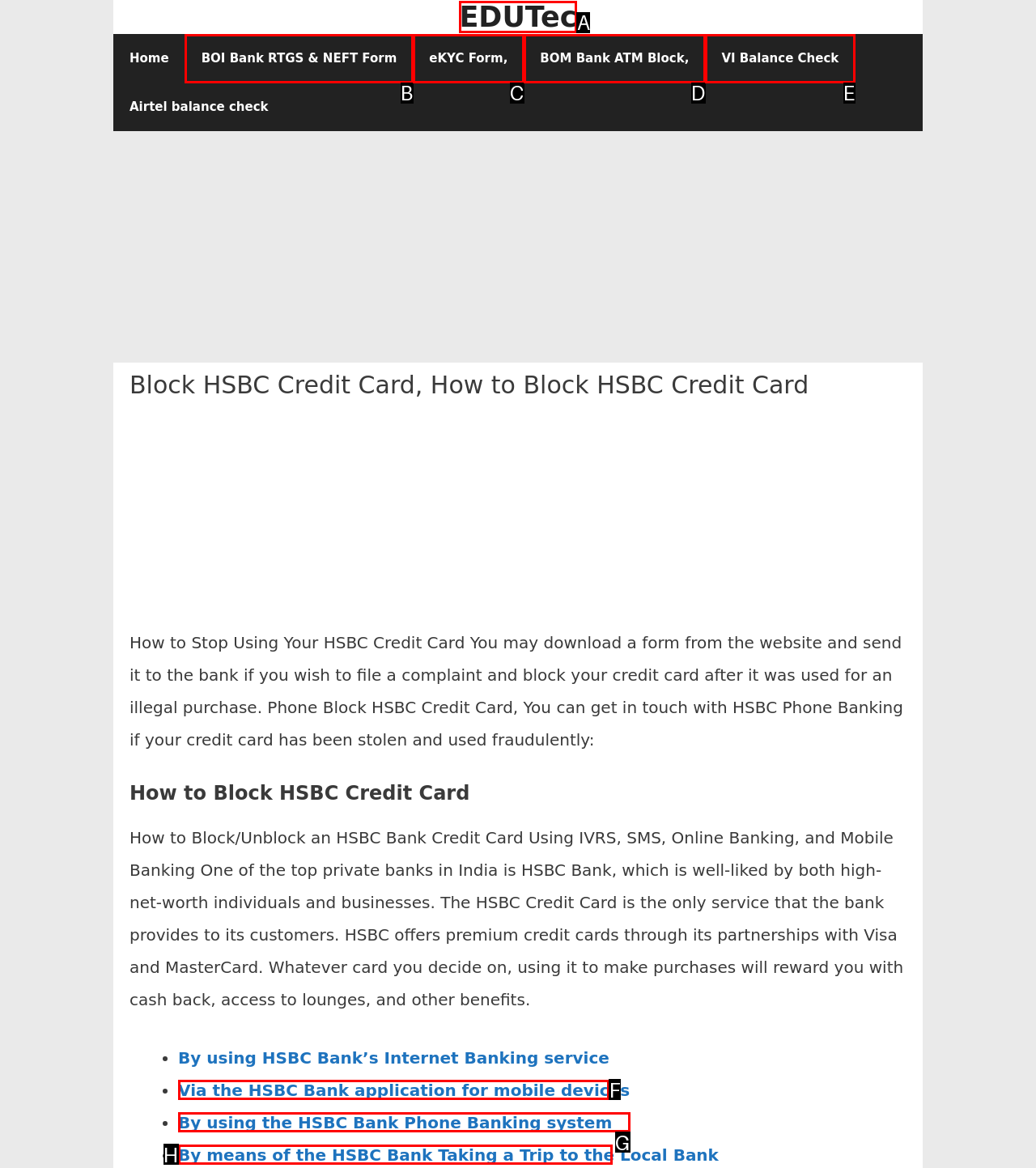Select the correct option from the given choices to perform this task: Click Publications. Provide the letter of that option.

None